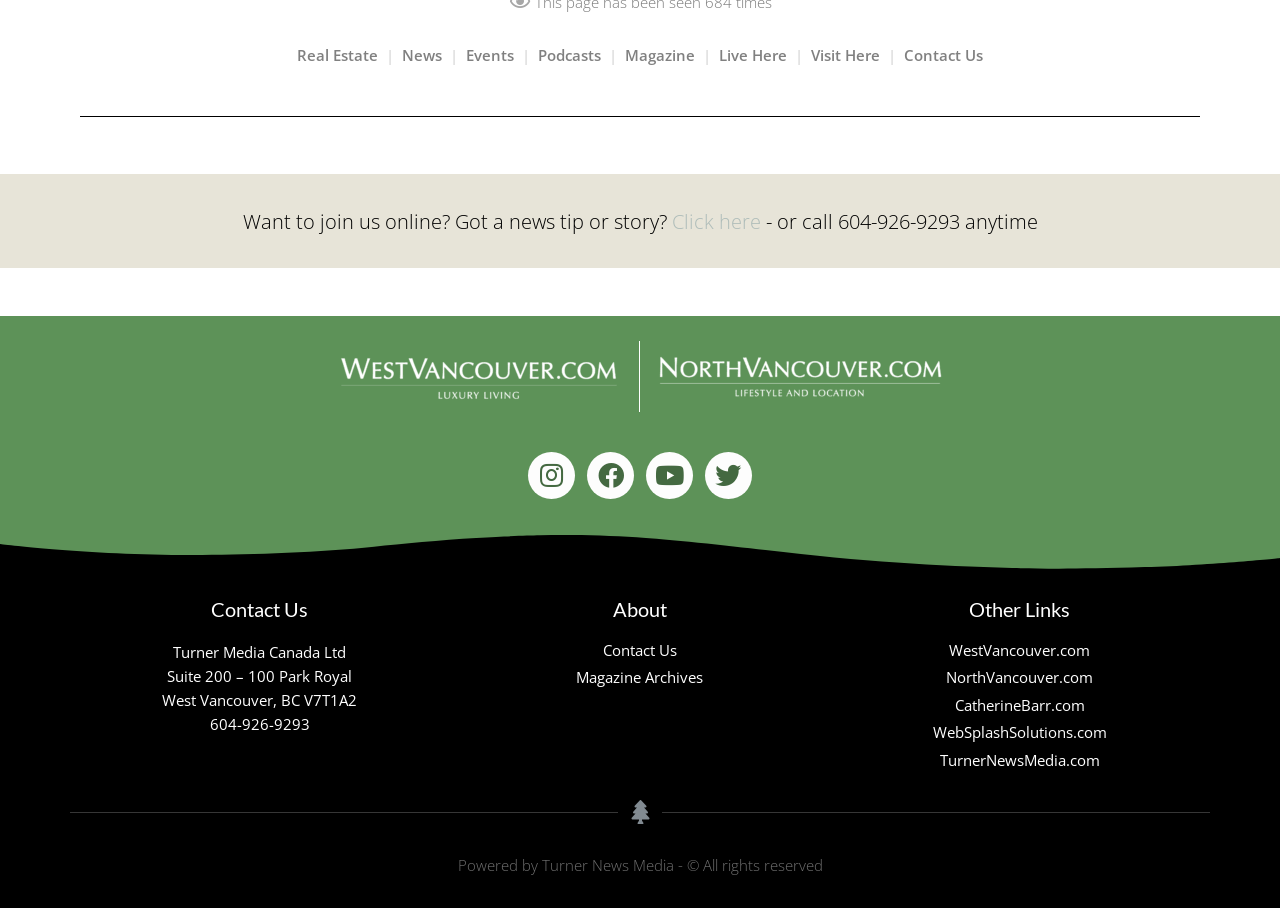Kindly respond to the following question with a single word or a brief phrase: 
What is the first link on the top navigation bar?

Real Estate